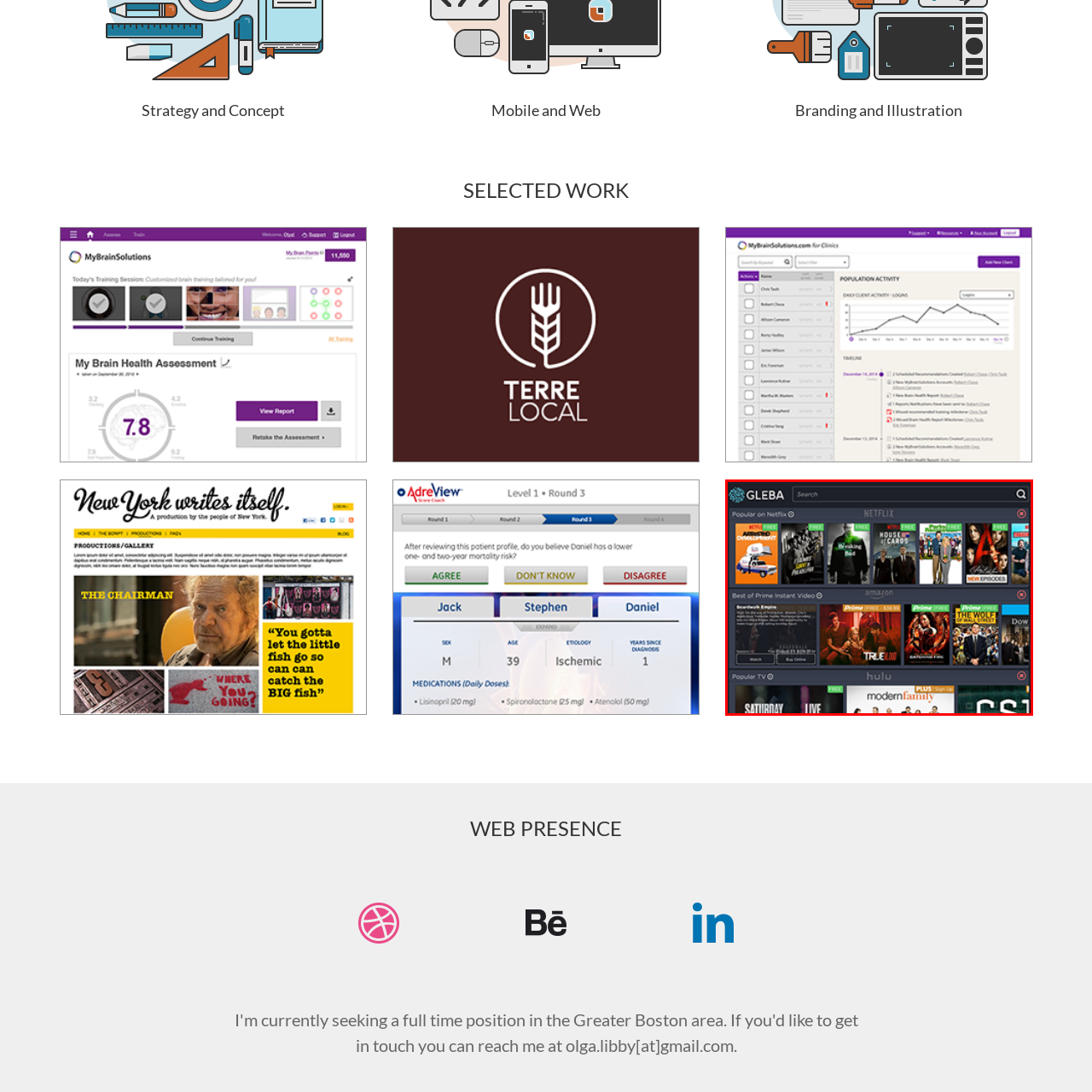Direct your attention to the image marked by the red box and answer the given question using a single word or phrase:
How many main sections is the design divided into?

Three